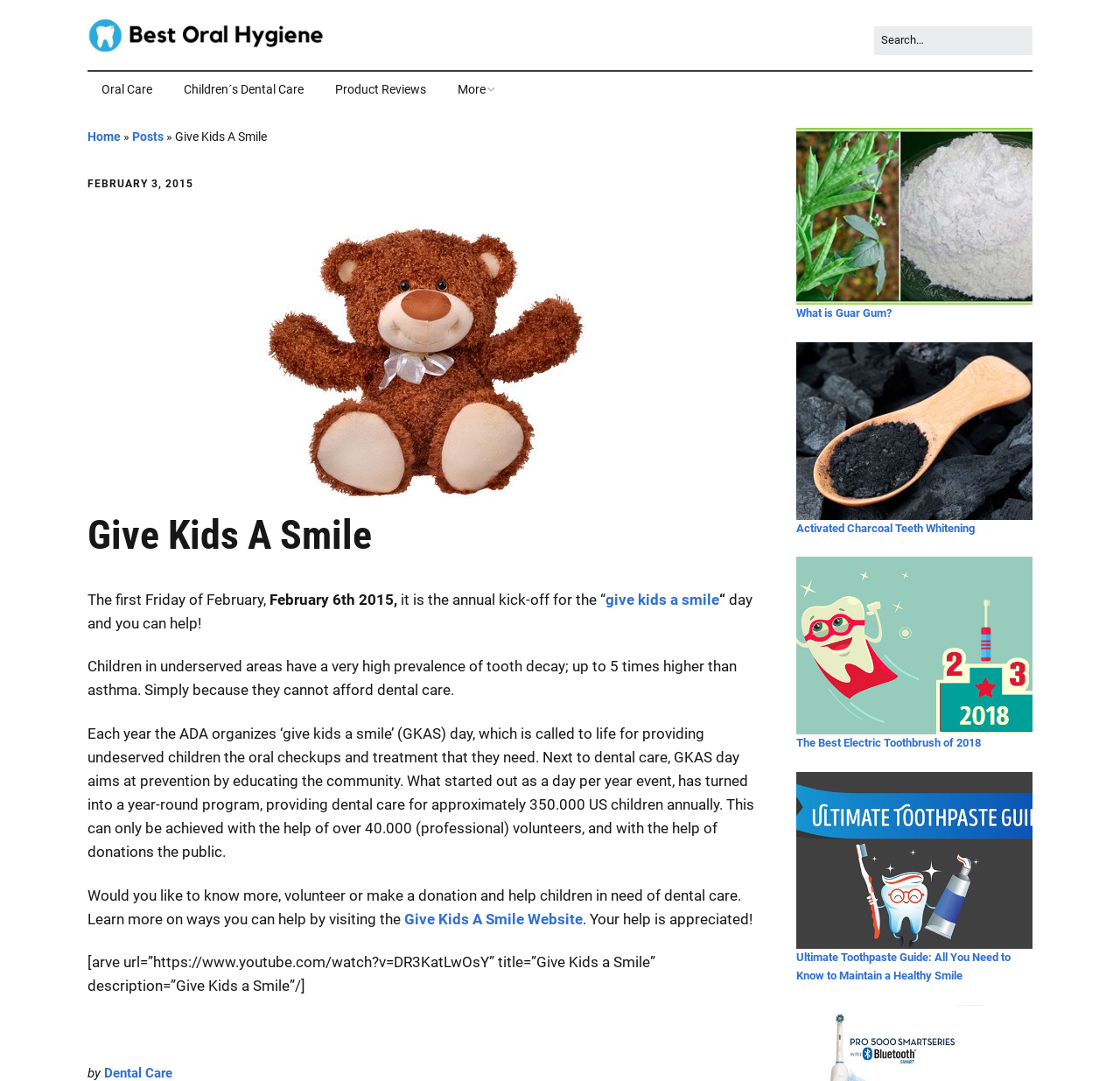Give the bounding box coordinates for the element described by: "Neem contact met ons op".

None